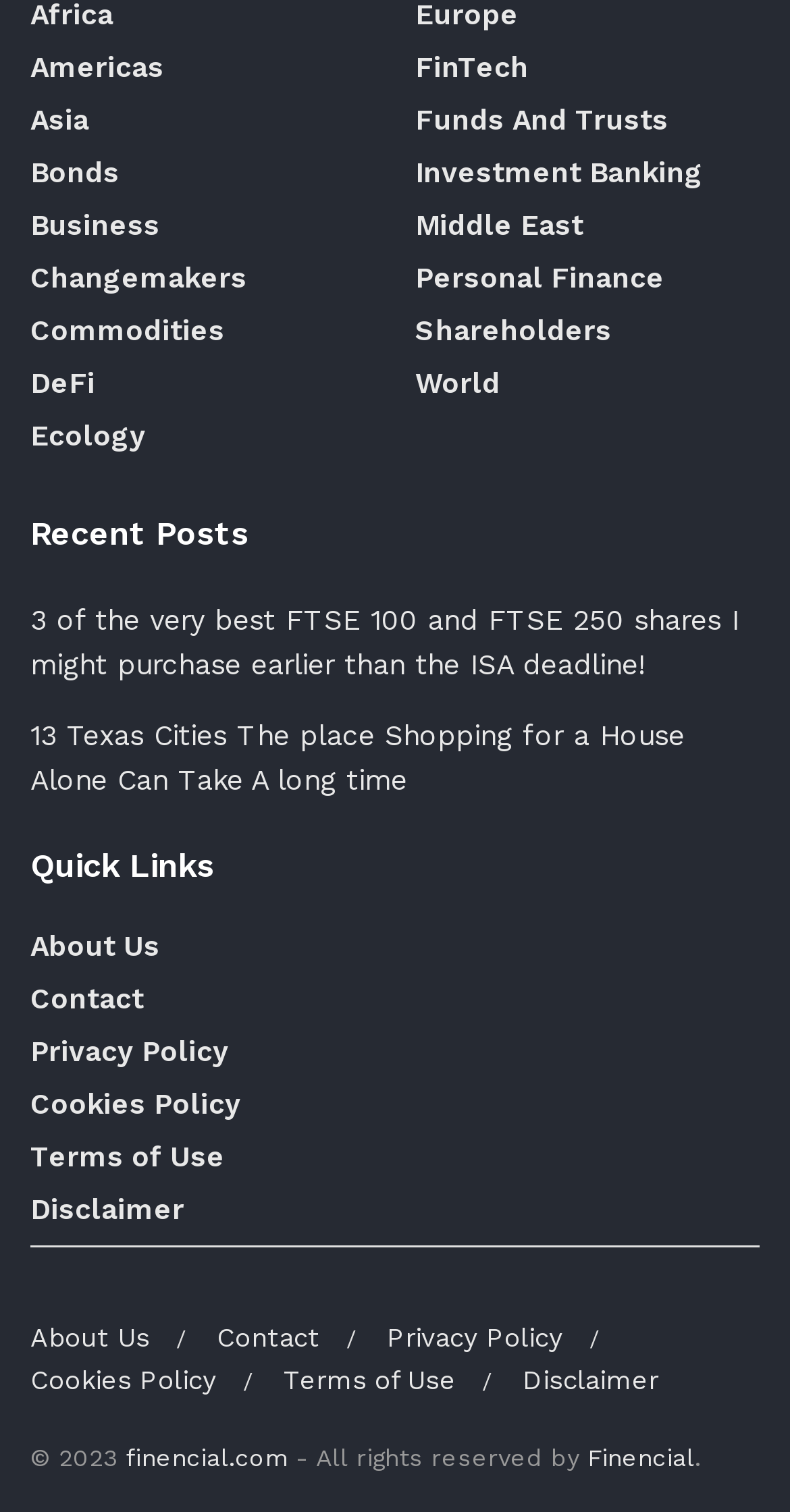How many links are there in the 'Recent Posts' section?
Answer with a single word or phrase by referring to the visual content.

2